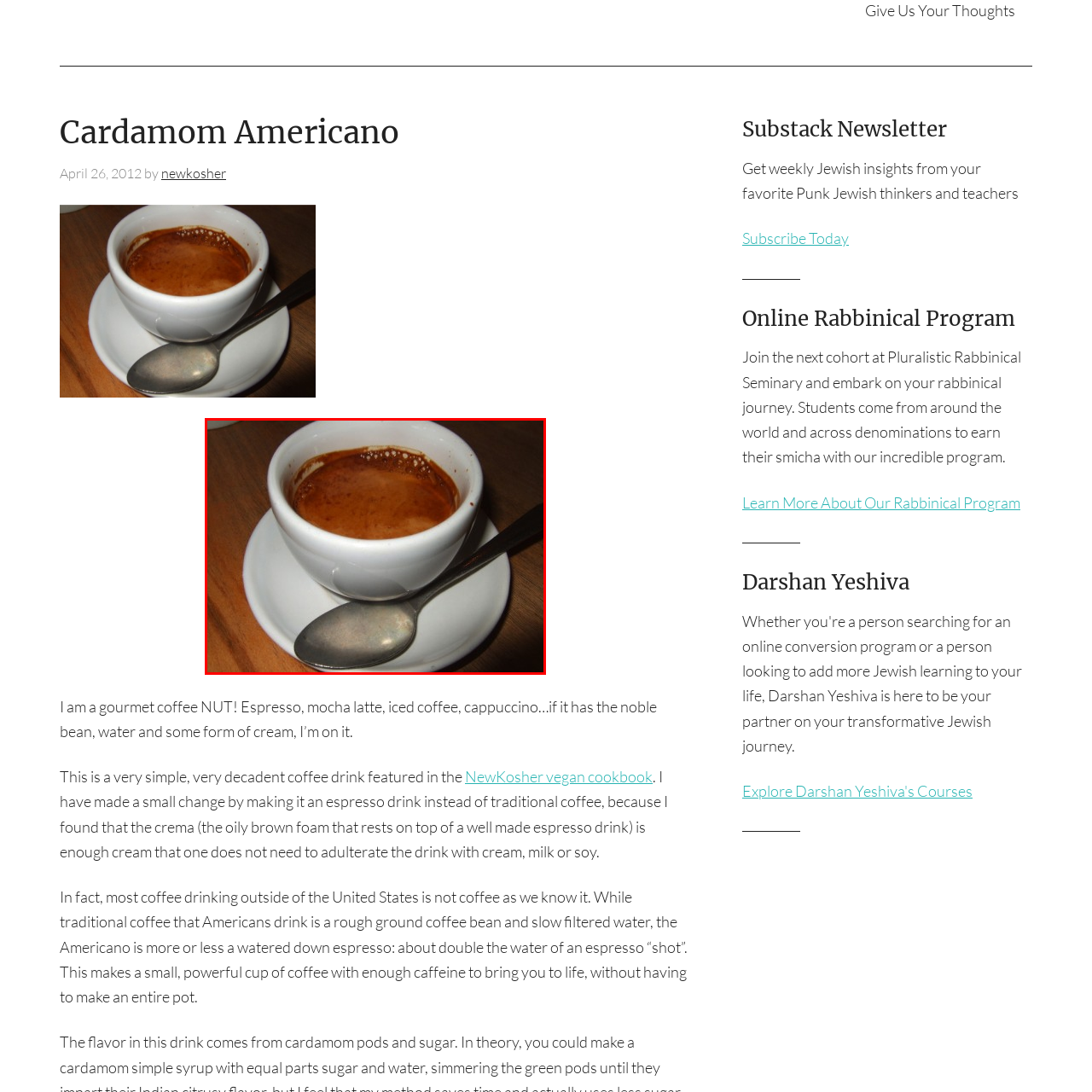Deliver a detailed account of the image that lies within the red box.

This image features a close-up of a coffee cup containing a rich, dark espresso. The cup is traditionally white and sits on a small saucer, which enhances the visual appeal of the drink. A silver spoon rests beside the saucer, suggesting readiness for tasting. The espresso appears smooth with a thin layer of crema, the delicate emulsion of oils that forms on top of a well-prepared espresso. This particular drink is highlighted in the context of a "Cardamom Americano," indicating a gourmet twist that combines flavors from distinct coffee traditions. The warm wooden surface beneath the cup adds an inviting touch, making this scene perfect for coffee enthusiasts eager to explore diverse coffee experiences.